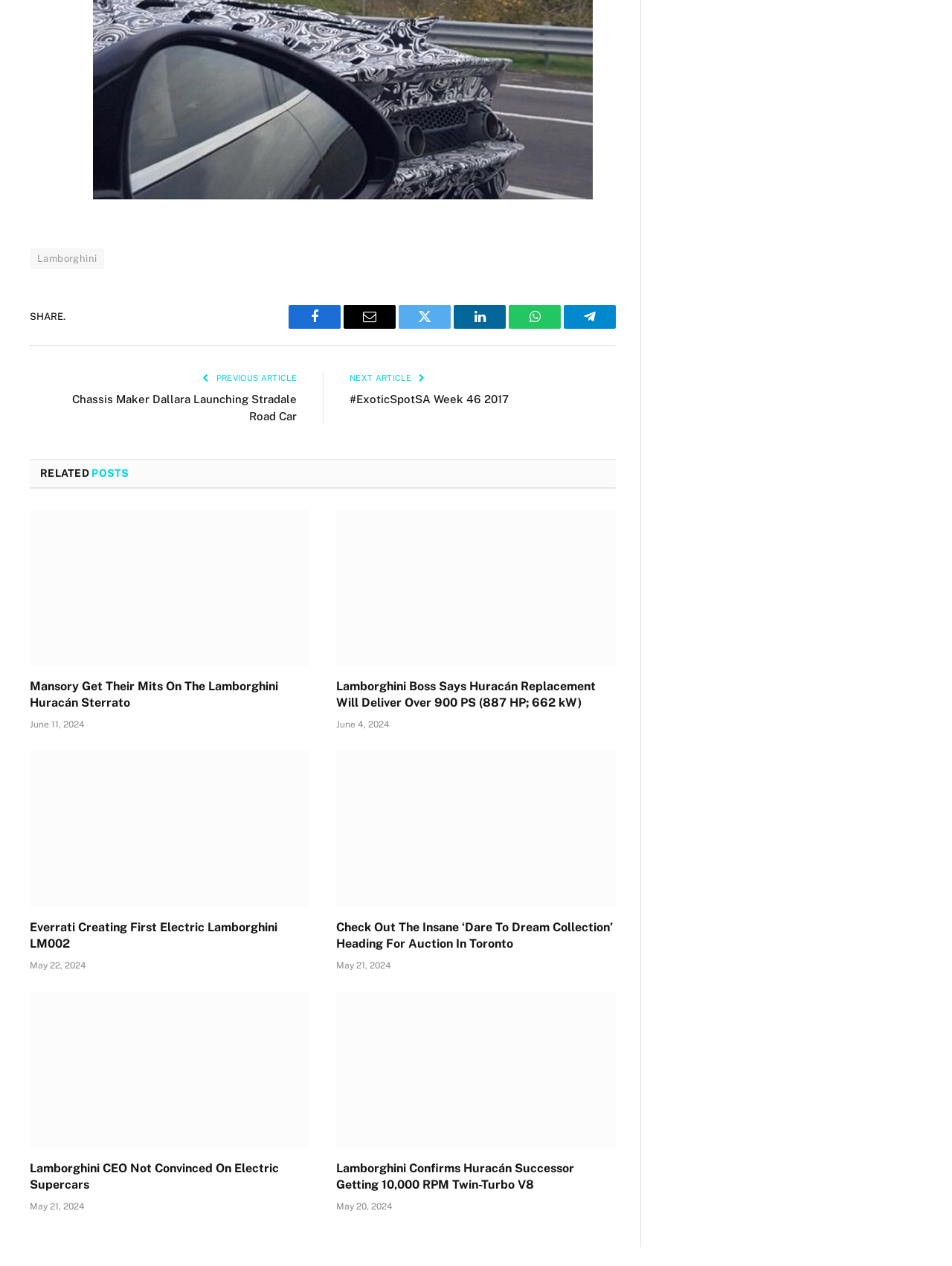Please use the details from the image to answer the following question comprehensively:
What is the brand mentioned in the top-left corner?

The top-left corner of the webpage has a link with the text 'Lamborghini', which suggests that the brand being referred to is Lamborghini.